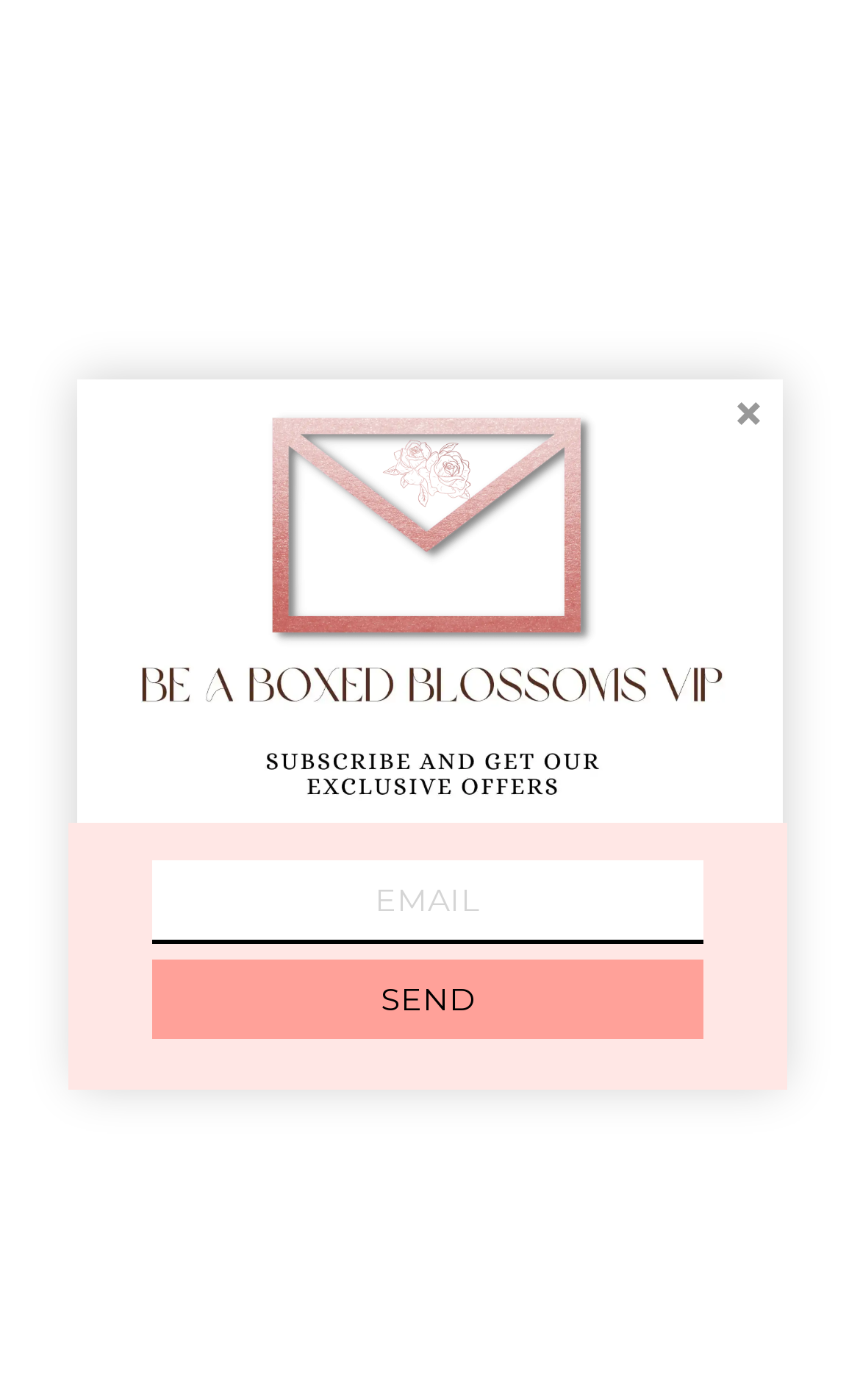Provide the bounding box coordinates for the UI element that is described as: "View cart".

[0.821, 0.008, 0.949, 0.087]